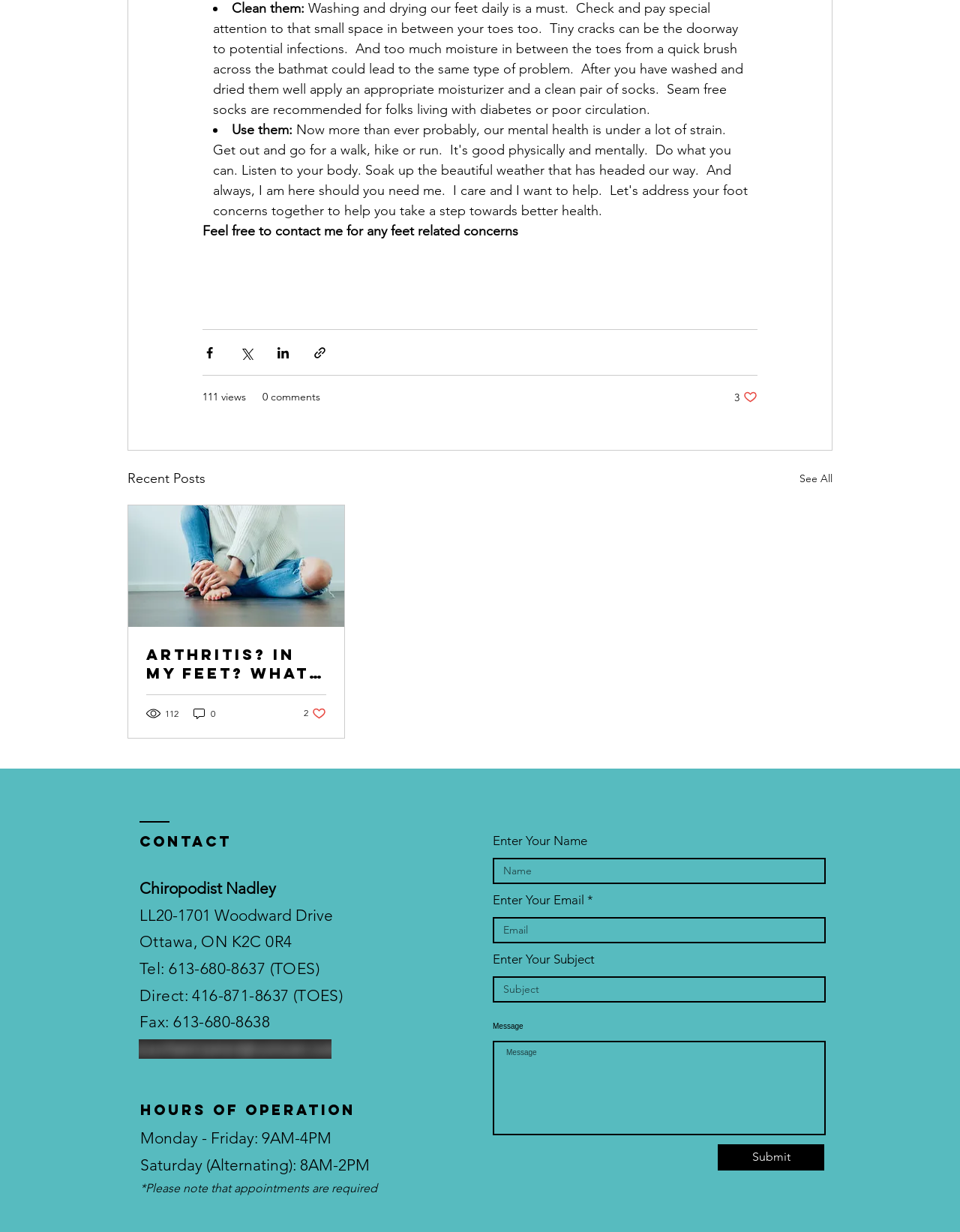Provide the bounding box coordinates for the area that should be clicked to complete the instruction: "Enter Your Name".

[0.513, 0.696, 0.86, 0.718]